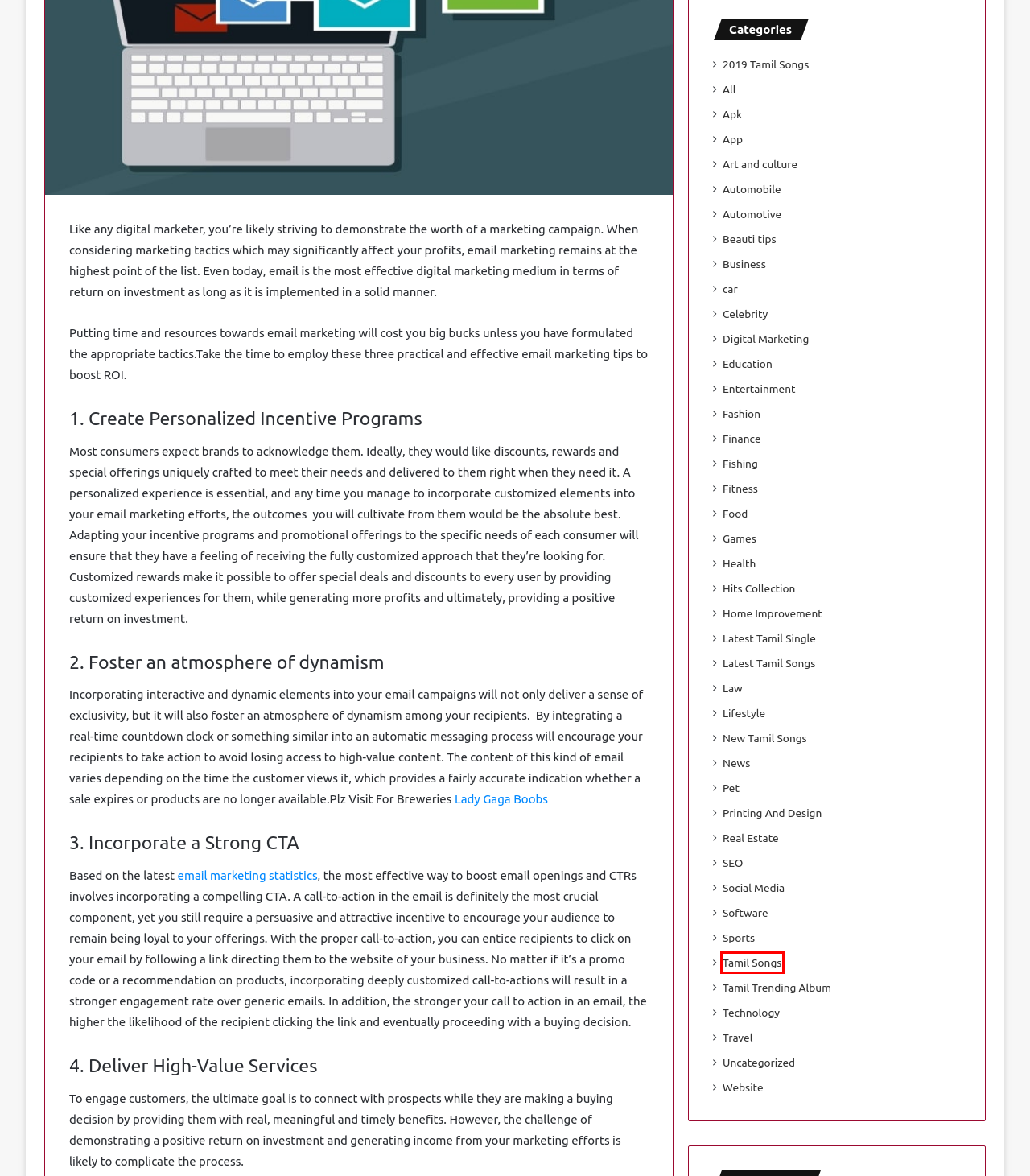Analyze the screenshot of a webpage that features a red rectangle bounding box. Pick the webpage description that best matches the new webpage you would see after clicking on the element within the red bounding box. Here are the candidates:
A. Celebrity Download Starmusiq.Audio
B. Latest Tamil Single Download Starmusiq.Audio
C. Tamil Trending Album Download Starmusiq.Audio
D. Travel Download Starmusiq.Audio
E. Tamil Songs Download Starmusiq.Audio
F. Fitness Download Starmusiq.Audio
G. Pet Download Starmusiq.Audio
H. Fashion Download Starmusiq.Audio

E